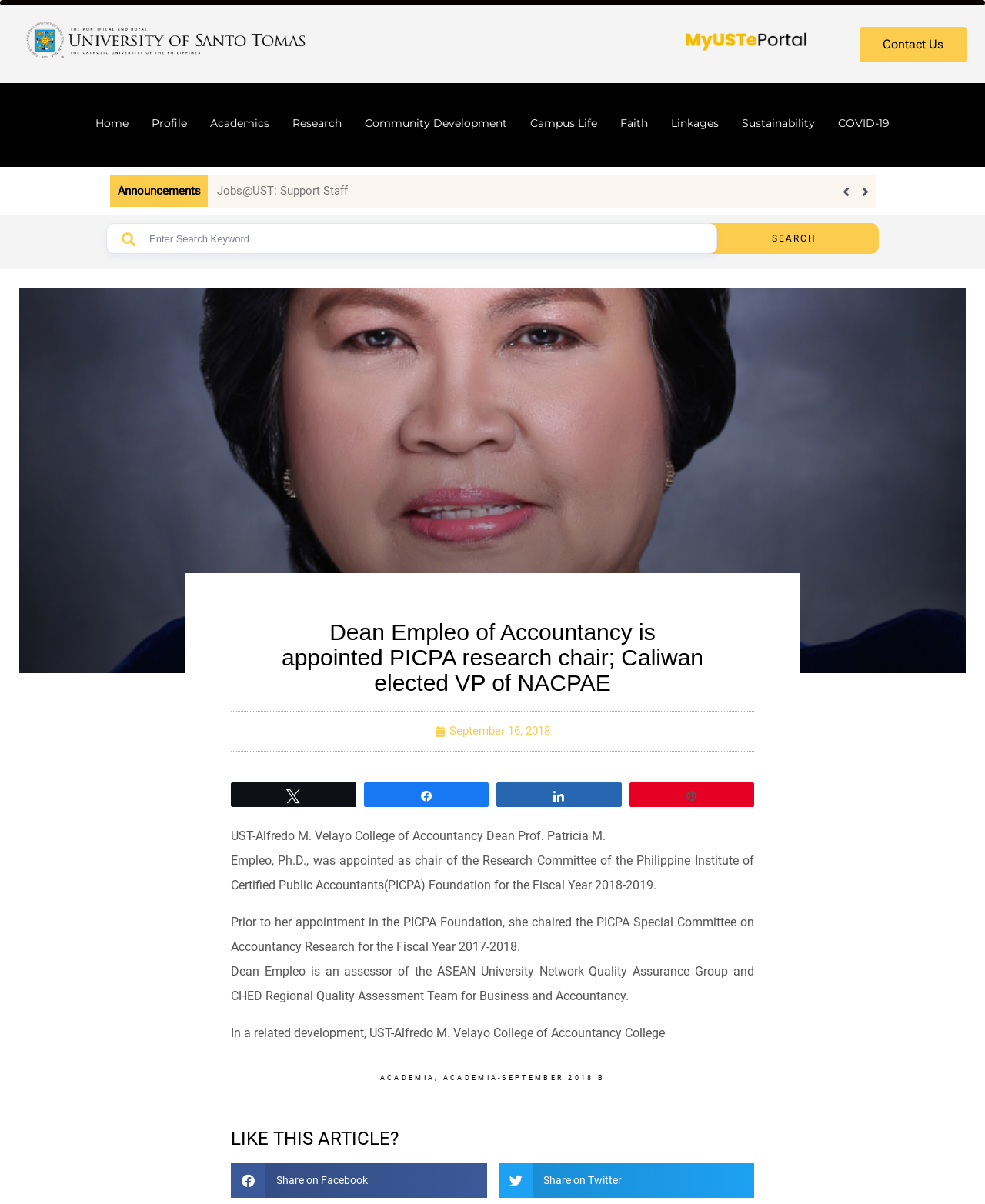Identify the bounding box coordinates for the UI element described as: "name="eael_advanced_search" placeholder="Enter Search Keyword"". The coordinates should be provided as four floats between 0 and 1: [left, top, right, bottom].

[0.108, 0.185, 0.728, 0.211]